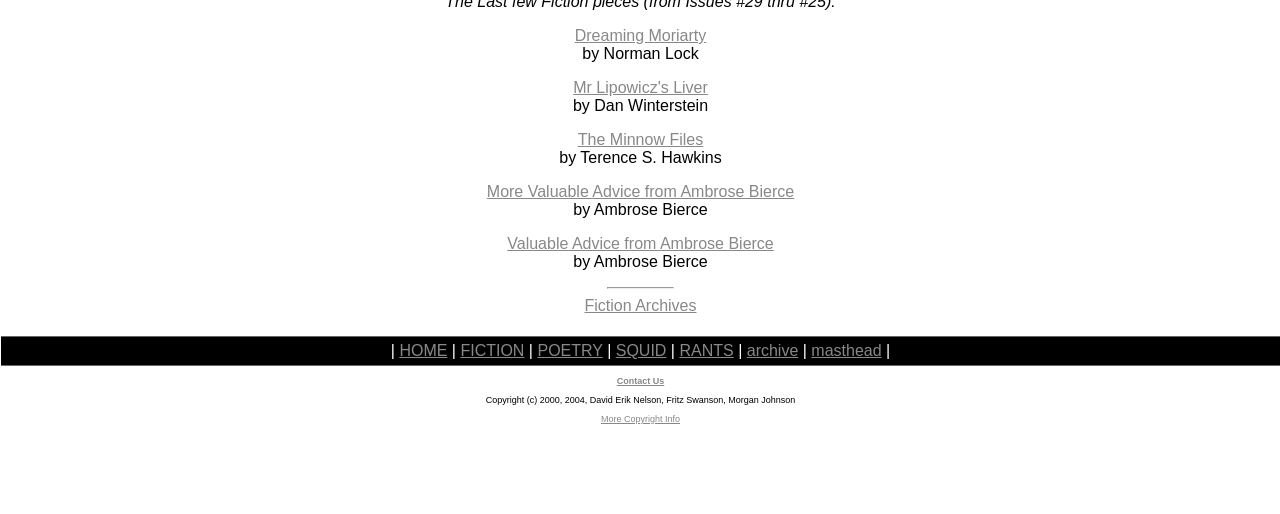Bounding box coordinates are to be given in the format (top-left x, top-left y, bottom-right x, bottom-right y). All values must be floating point numbers between 0 and 1. Provide the bounding box coordinate for the UI element described as: HOME

[0.312, 0.665, 0.35, 0.698]